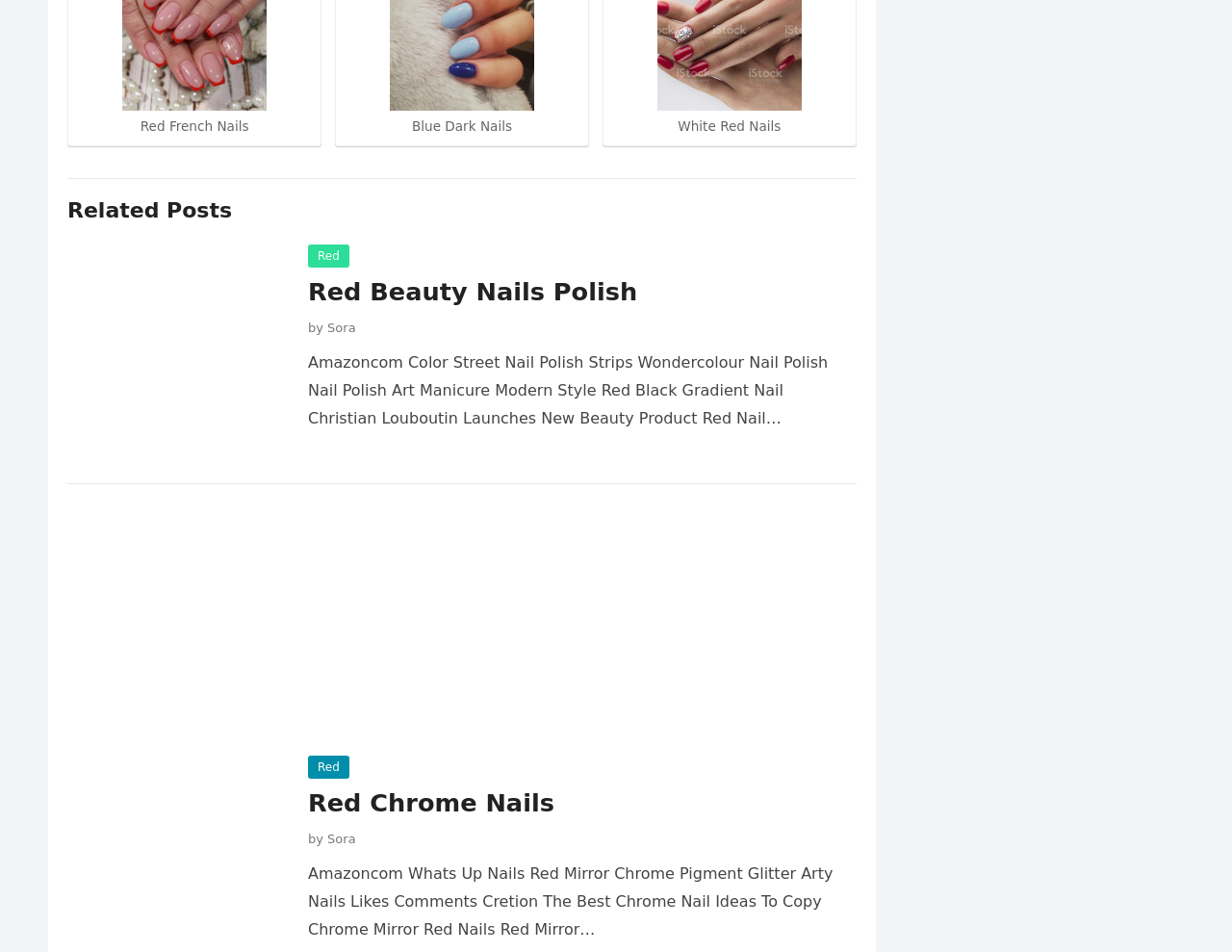What is the author of the third related post?
Using the image, provide a concise answer in one word or a short phrase.

Sora